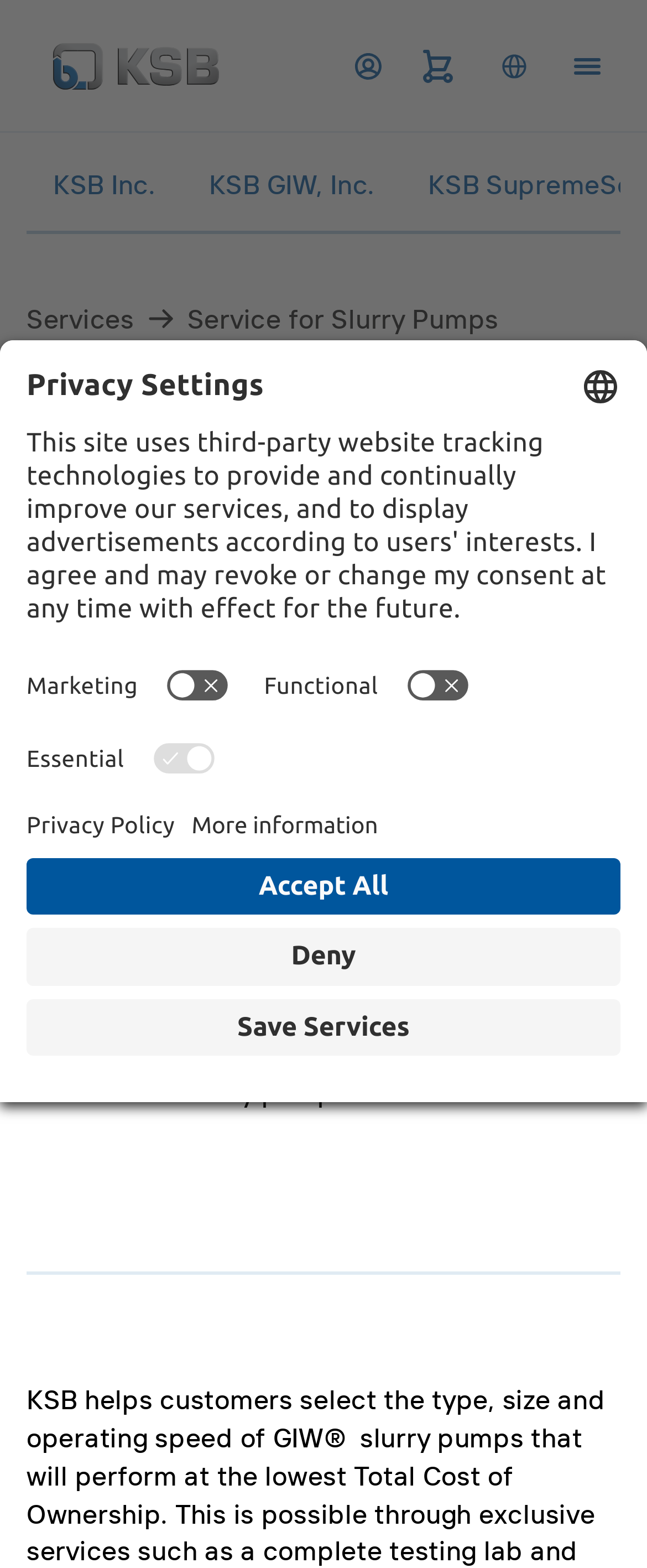Use one word or a short phrase to answer the question provided: 
How many links are available in the 'Quick Links' navigation?

2